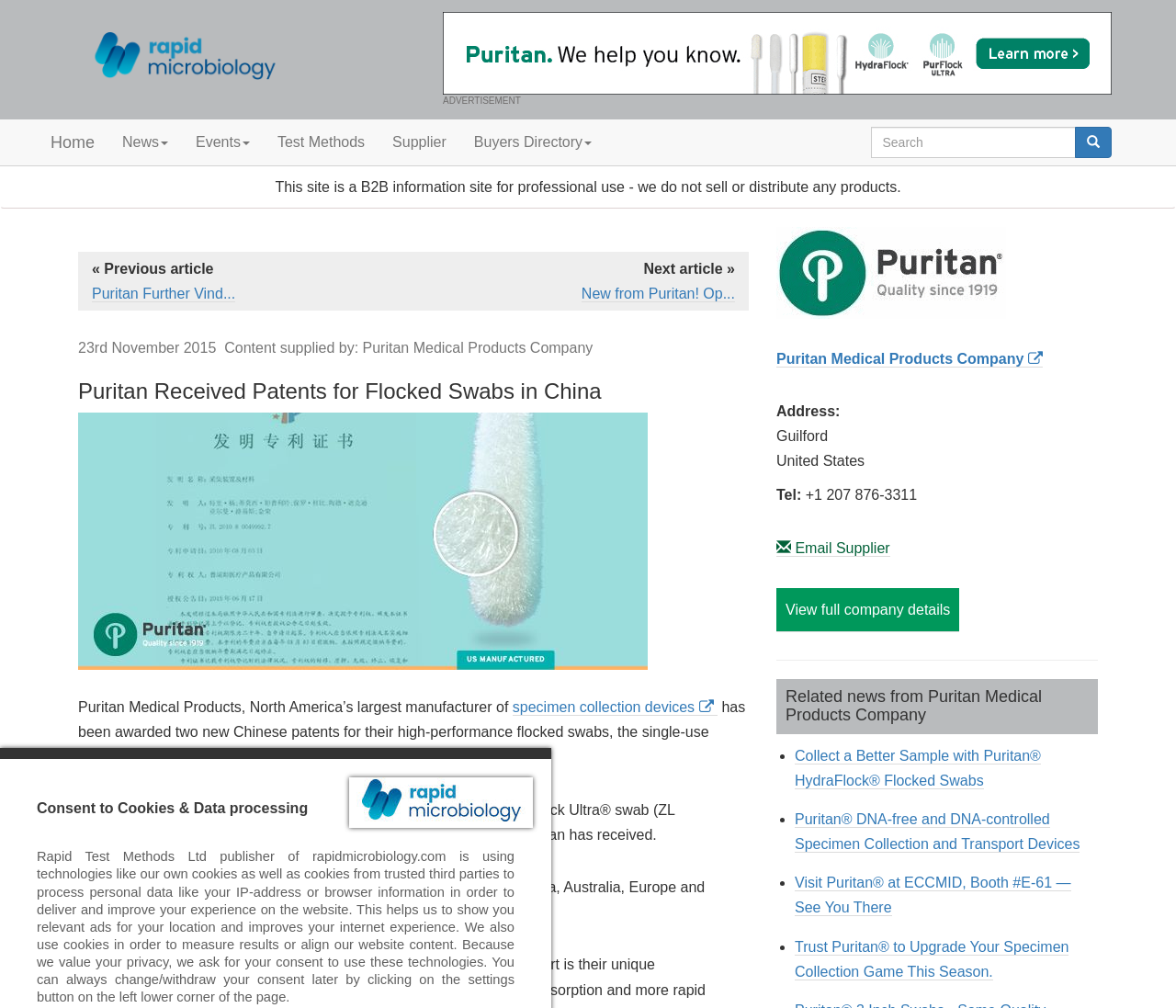How many international patents has Puritan received?
Using the image provided, answer with just one word or phrase.

Twelve